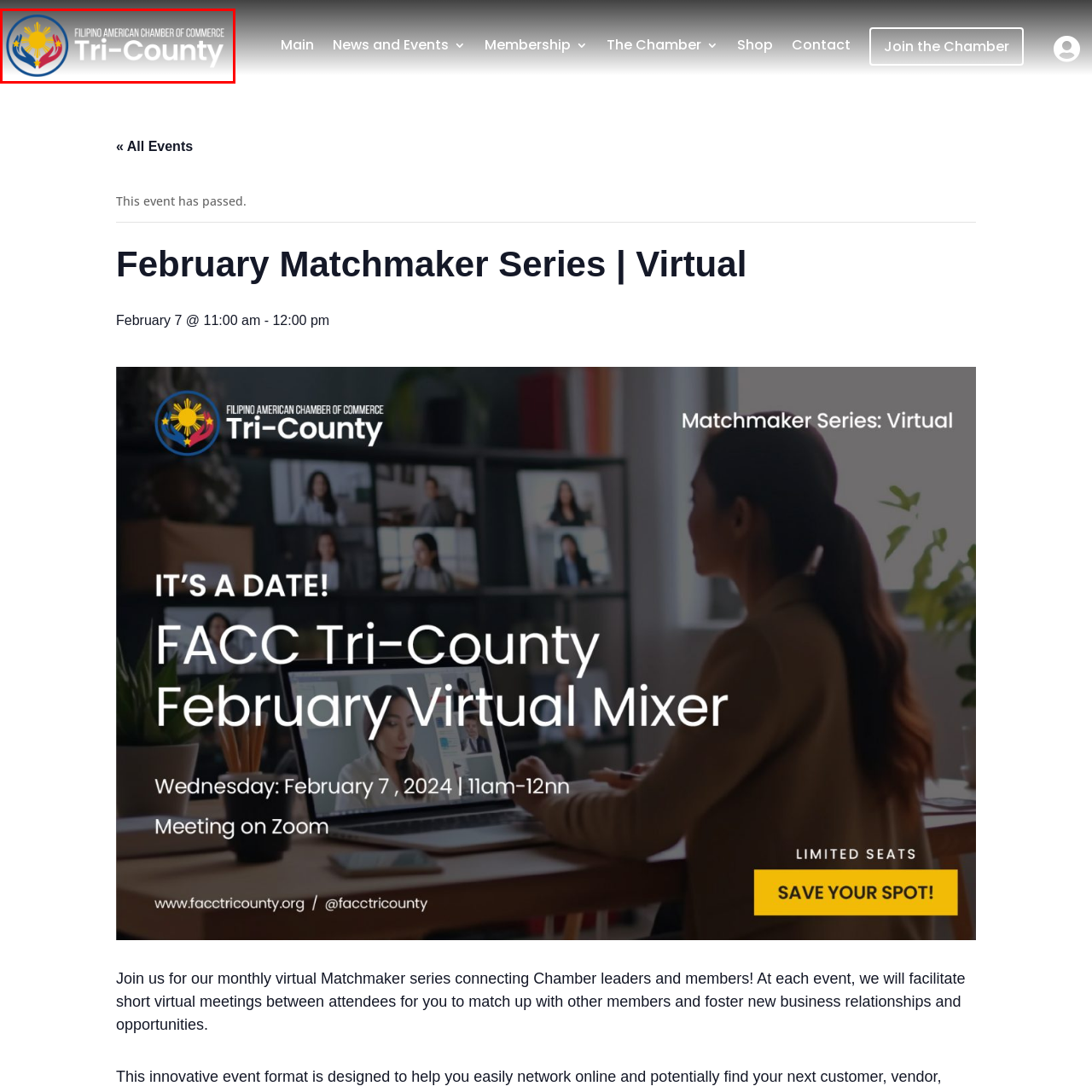Pay attention to the area highlighted by the red boundary and answer the question with a single word or short phrase: 
What do the two hands in the logo represent?

Unity and support